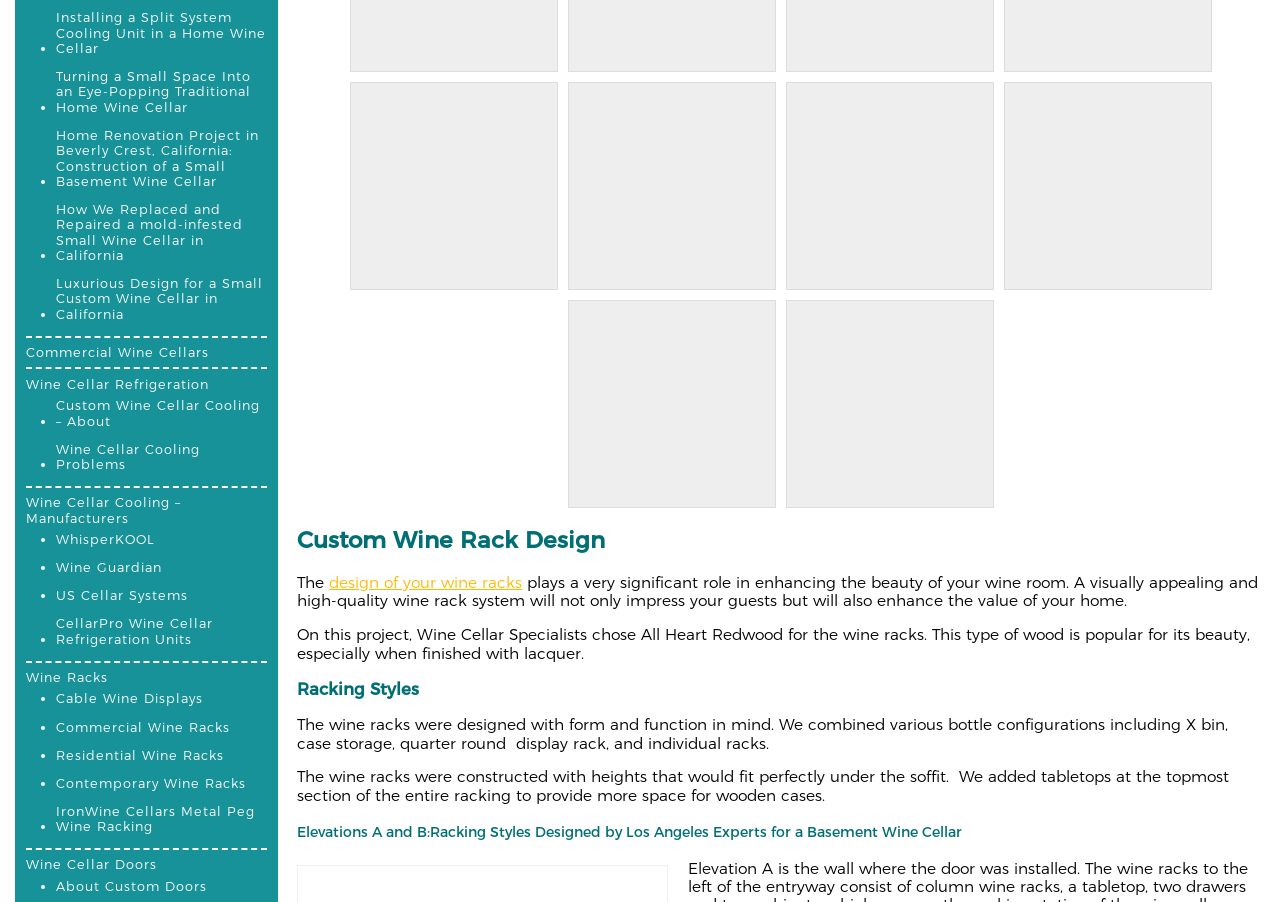Bounding box coordinates are specified in the format (top-left x, top-left y, bottom-right x, bottom-right y). All values are floating point numbers bounded between 0 and 1. Please provide the bounding box coordinate of the region this sentence describes: Wine Guardian

[0.043, 0.621, 0.126, 0.638]